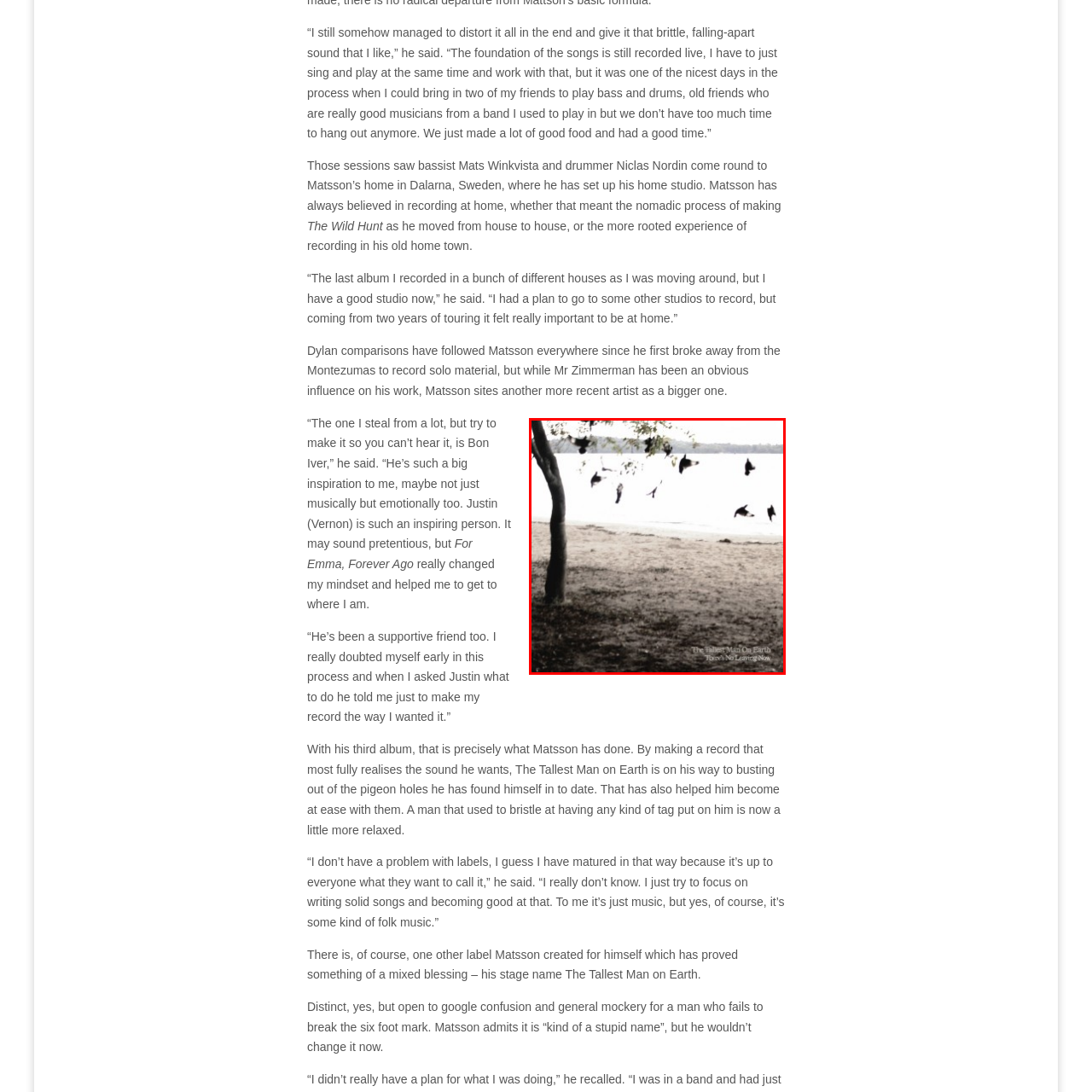Focus on the content within the red box and provide a succinct answer to this question using just one word or phrase: 
What is the location of the solitary tree?

Left